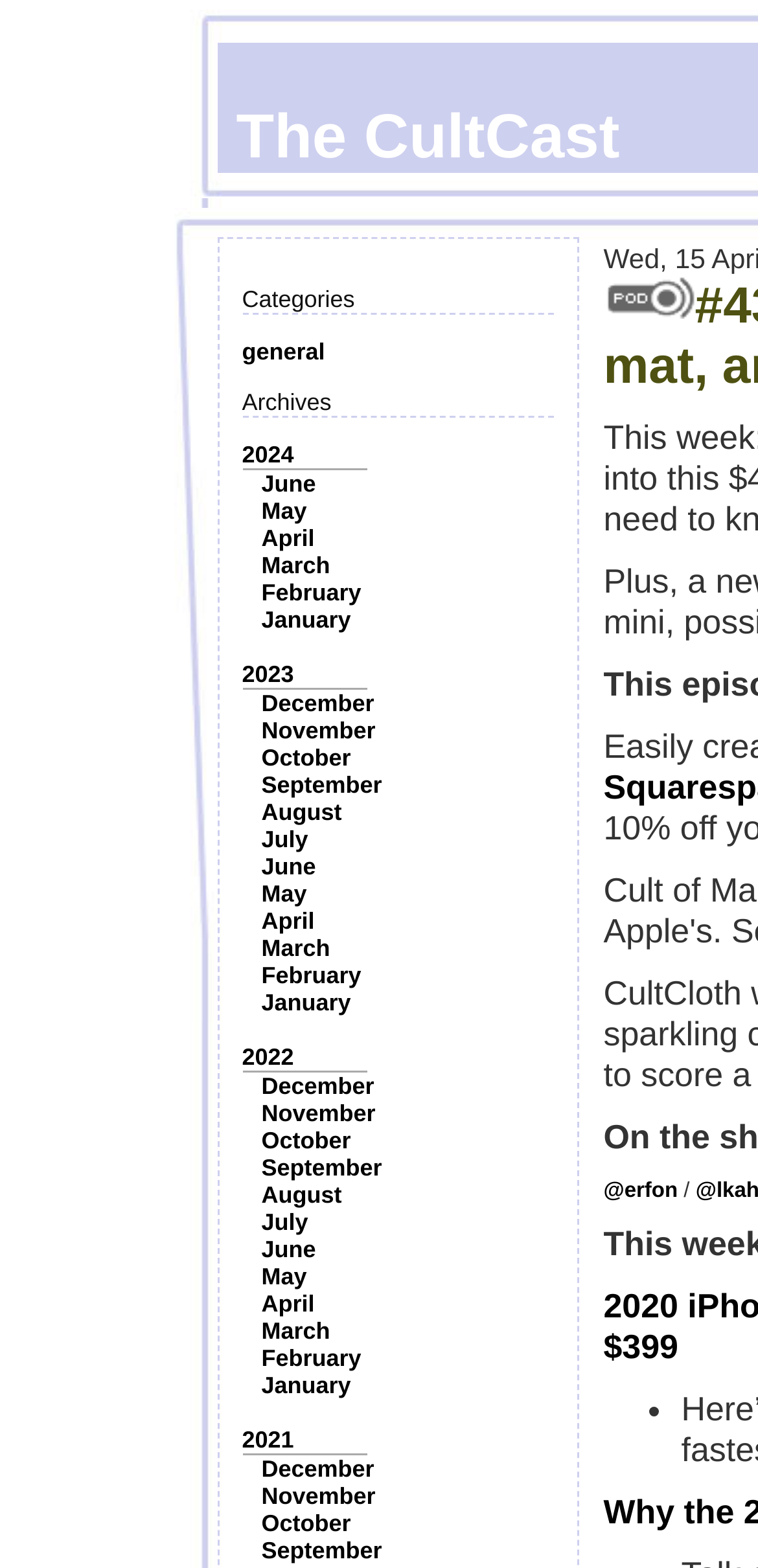Find the bounding box coordinates of the element's region that should be clicked in order to follow the given instruction: "Click on the 'Home' link". The coordinates should consist of four float numbers between 0 and 1, i.e., [left, top, right, bottom].

None